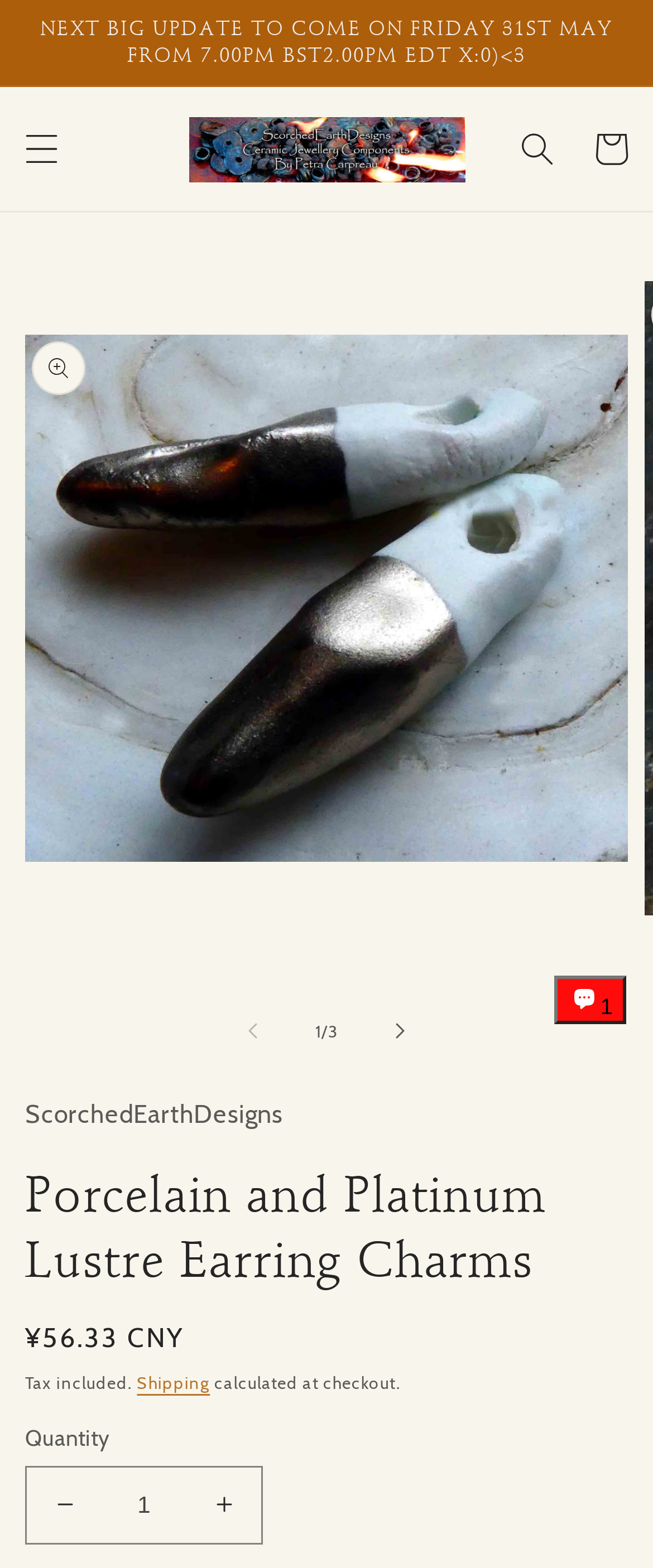Please provide a detailed answer to the question below based on the screenshot: 
What is the purpose of the 'Search' button?

I inferred the purpose of the 'Search' button by understanding its typical function in an e-commerce website, which is to allow users to search for specific products or keywords.